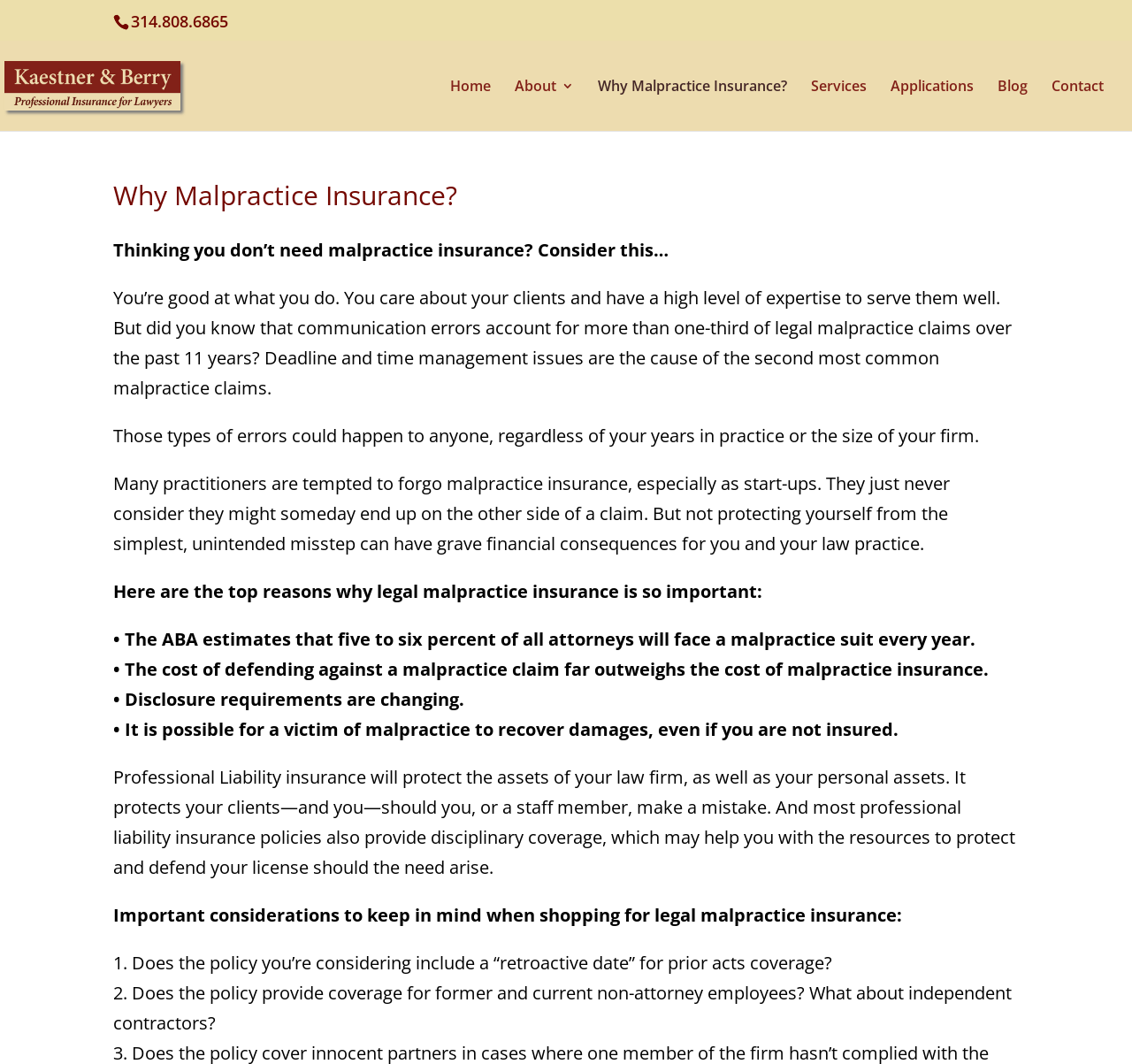Answer this question in one word or a short phrase: What type of coverage does professional liability insurance provide?

disciplinary coverage